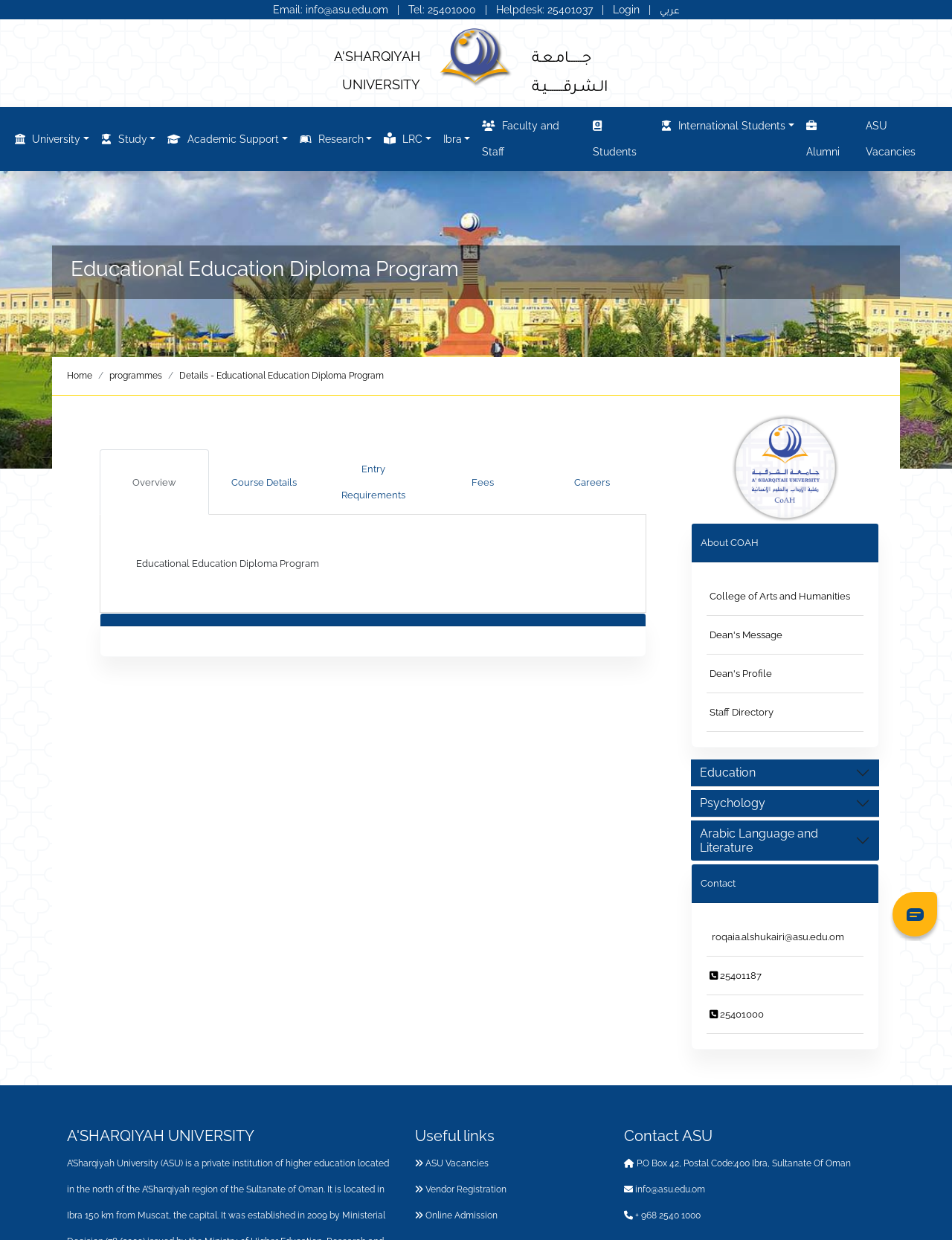Explain the webpage's design and content in an elaborate manner.

The webpage is about A'Sharqiyah University (ASU), a private institution of higher education located in the north of the A'Sharqiyah Governorate of the Sultanate of Oman, specifically highlighting the College of Applied and Health Sciences.

At the top of the page, there is a navigation menu with links to various sections, including "Email", "Tel", "Helpdesk", "Login", and "عربي" (Arabic). Below this menu, there is a prominent link to "A'SHARQIYAH UNIVERSITY" with an accompanying image.

The main content of the page is divided into several sections. On the left side, there is a vertical menu with icons and links to different categories, such as "University", "Study", "Academic Support", "Research", and "LRC". Below this menu, there are links to specific faculties and departments, including "Faculty and Staff", "Students", "International Students", "Alumni", and "ASU Vacancies".

The main content area is divided into several sections, including a heading "Educational Education Diploma Program" and a tab list with options for "Overview", "Course Details", "Entry Requirements", "Fees", and "Careers". The selected tab, "Overview", displays a brief description of the program.

Below the tab list, there is an image and a section about the College of Arts and Humanities, with links to "Dean's Message", "Dean's Profile", "Staff Directory", and other related pages. There are also headings for "Education", "Psychology", and "Arabic Language and Literature", each with a button to expand or collapse the content.

At the bottom of the page, there are three columns of links and information. The left column has headings for "A'SHARQIYAH UNIVERSITY" and "Useful links", with links to ASU Vacancies, Vendor Registration, and Online Admission. The middle column has a heading for "Contact ASU", with links to the university's postal address, email, and phone number. The right column has a chat iframe.

Overall, the webpage provides an overview of A'Sharqiyah University, its faculties and departments, and specific programs and courses offered by the College of Applied and Health Sciences.